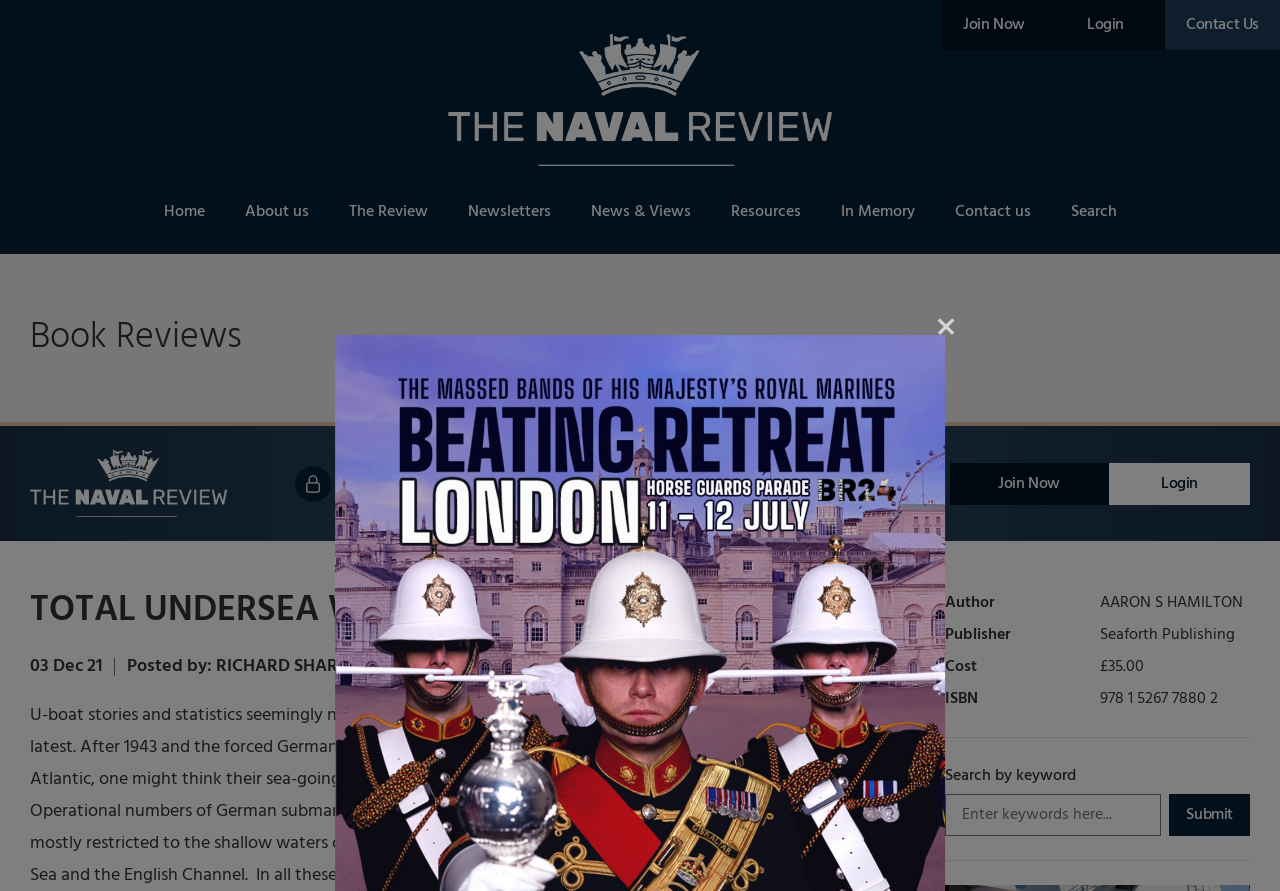Can you give a detailed response to the following question using the information from the image? What is the price of the book?

I found the answer by looking at the description list detail '£35.00' which is located under the term 'Cost', indicating that it is the price of the book.